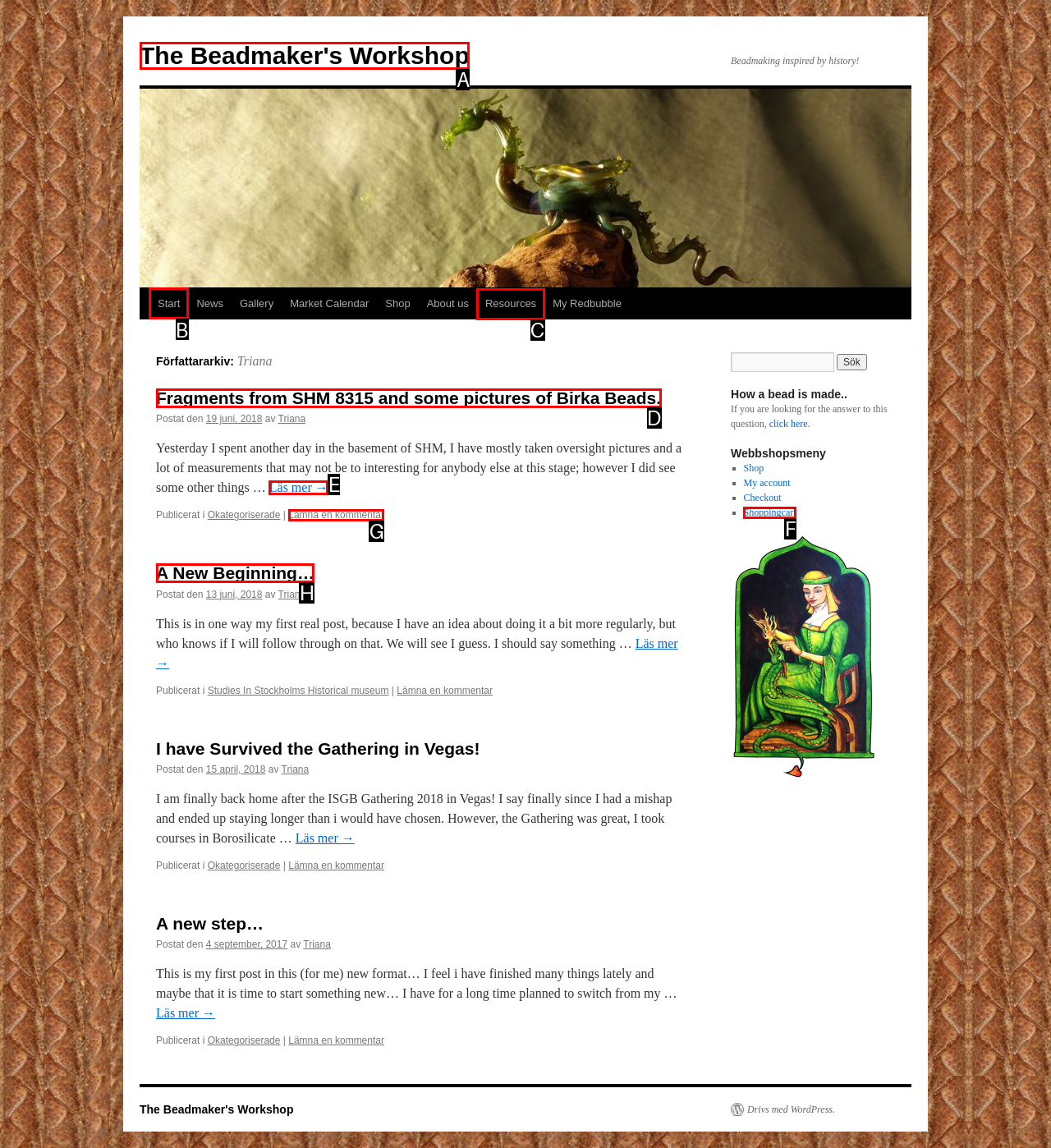Which lettered option should be clicked to perform the following task: Click on the 'Start' link
Respond with the letter of the appropriate option.

B